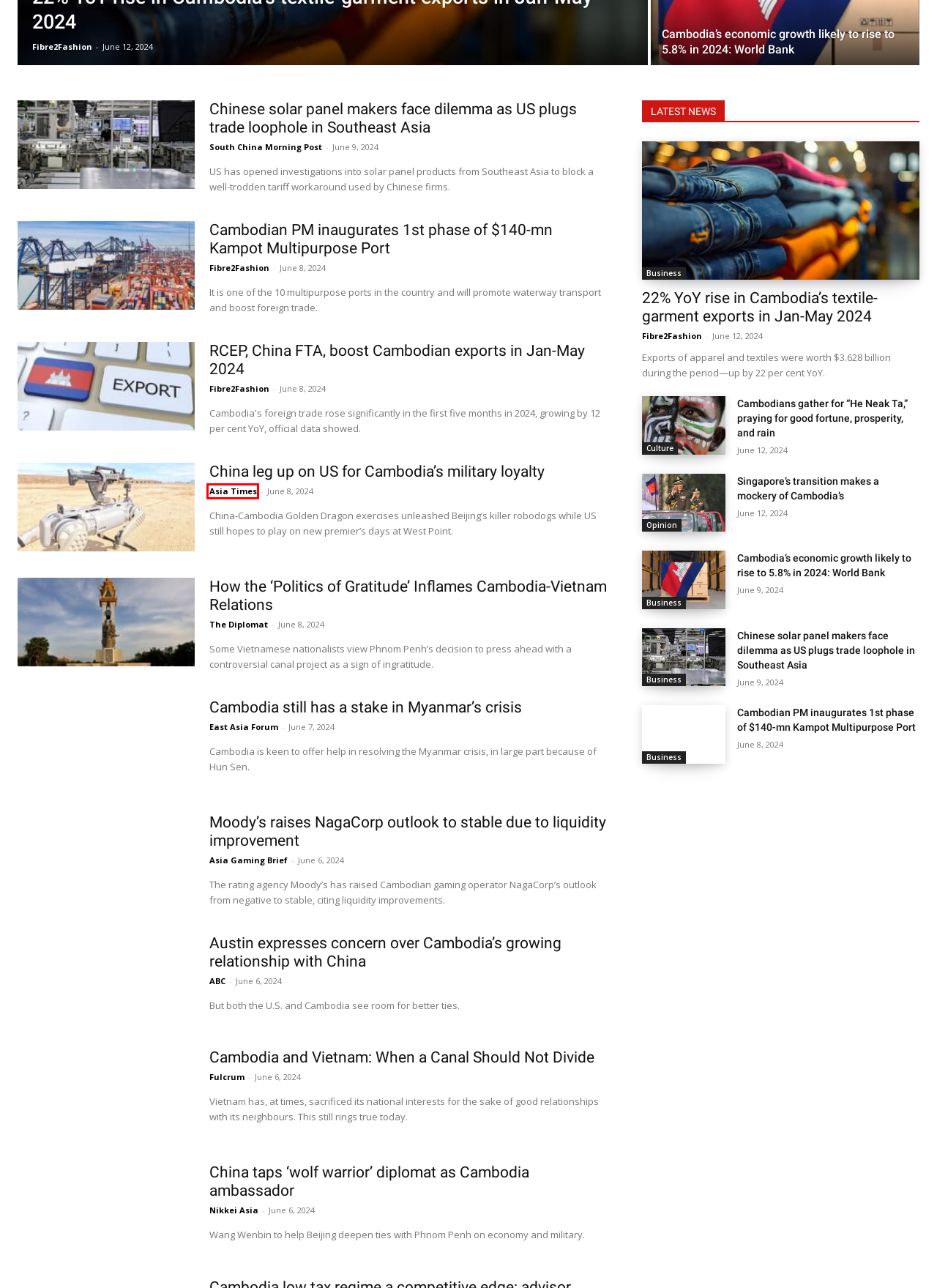Assess the screenshot of a webpage with a red bounding box and determine which webpage description most accurately matches the new page after clicking the element within the red box. Here are the options:
A. East Asia Forum, Author at The Cambodia Daily
B. South China Morning Post, Author at The Cambodia Daily
C. Opinion Archives - The Cambodia Daily
D. China taps 'wolf warrior' diplomat as Cambodia ambassador - The Cambodia Daily
E. Asia Times, Author at The Cambodia Daily
F. RCEP, China FTA, boost Cambodian exports in Jan-May 2024 - The Cambodia Daily
G. Austin expresses concern over Cambodia's growing relationship with China - The Cambodia Daily
H. Asia Gaming Brief, Author at The Cambodia Daily

E